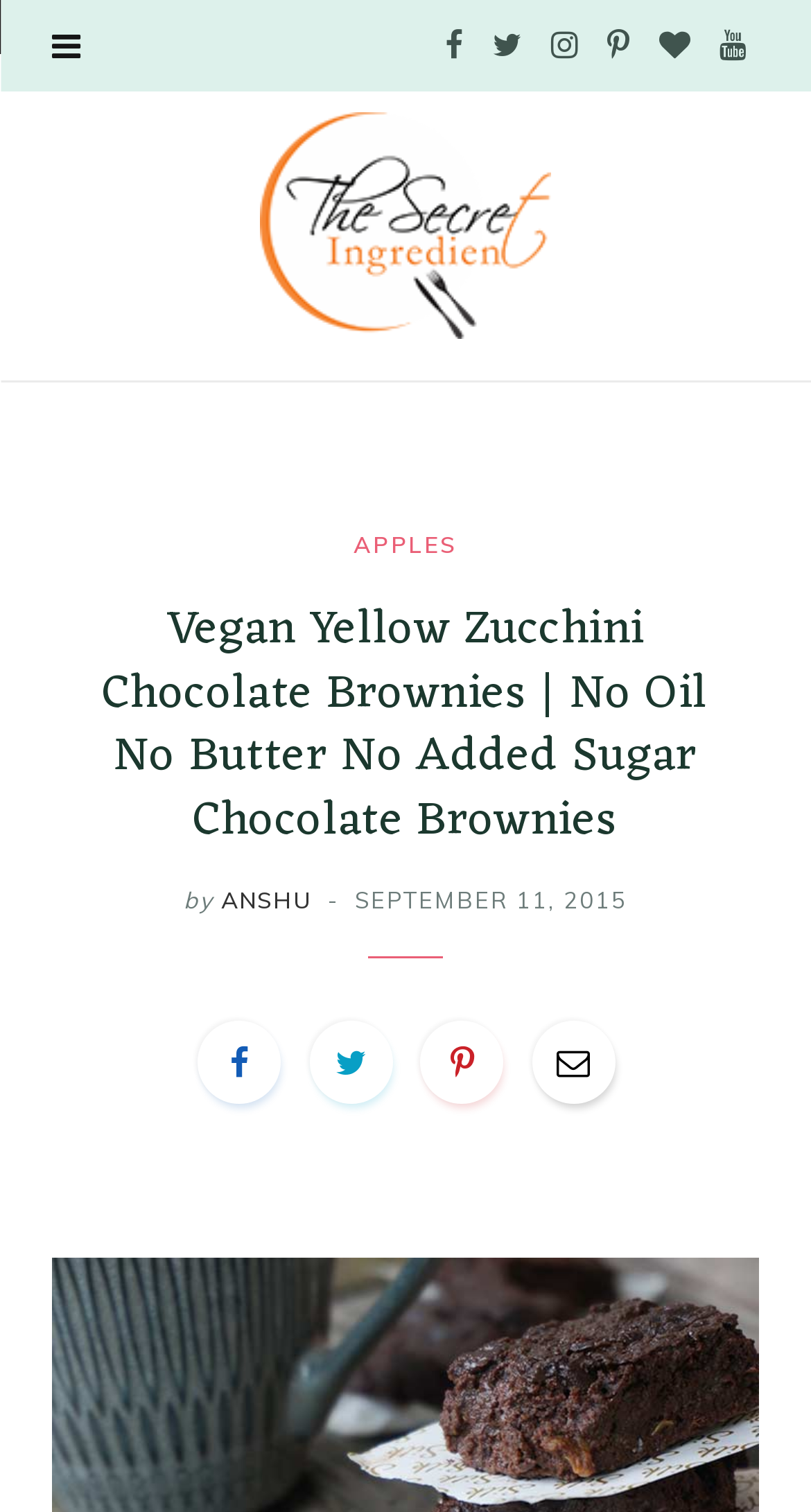Bounding box coordinates are specified in the format (top-left x, top-left y, bottom-right x, bottom-right y). All values are floating point numbers bounded between 0 and 1. Please provide the bounding box coordinate of the region this sentence describes: Share on Facebook

[0.244, 0.674, 0.347, 0.729]